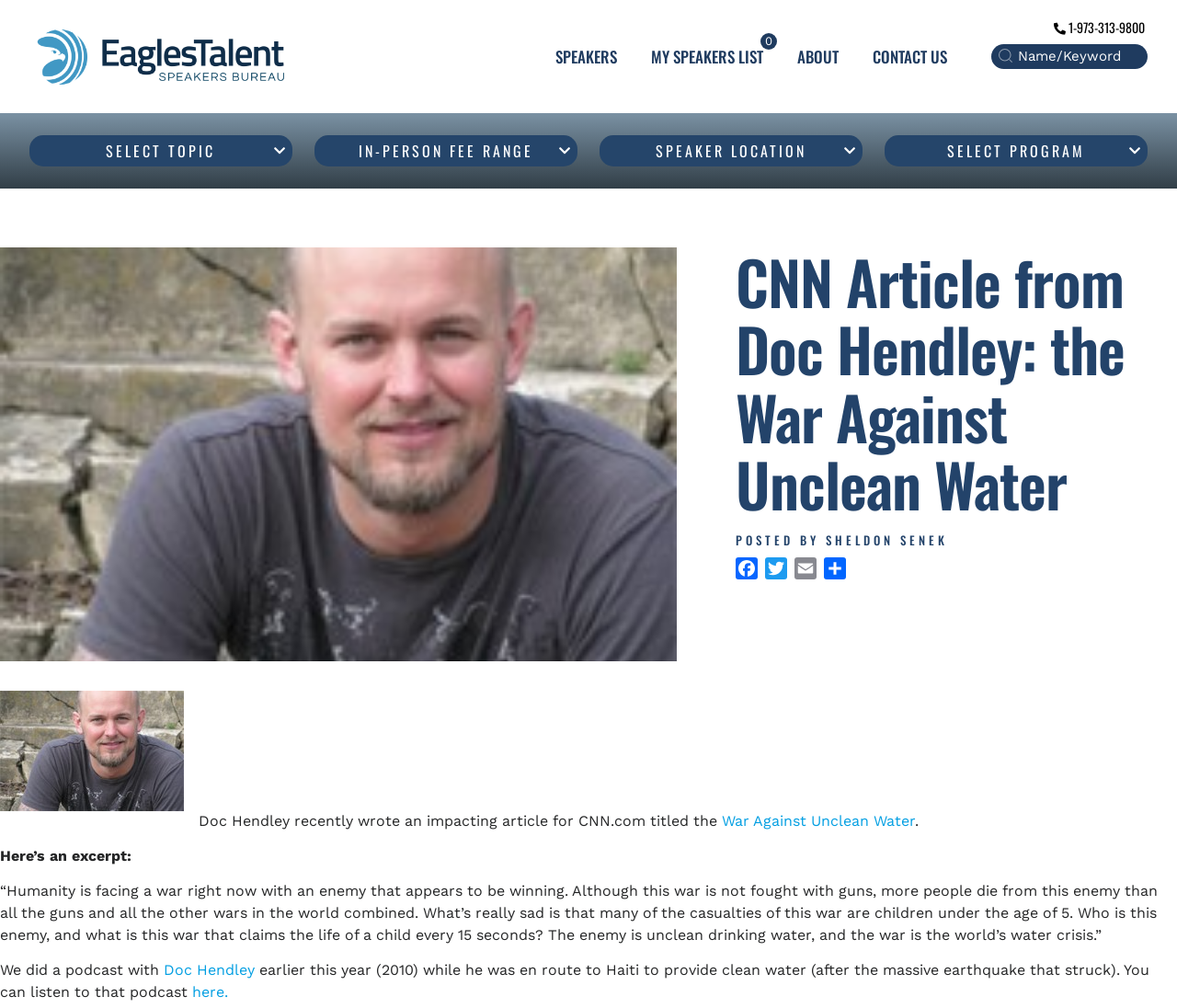Provide a one-word or brief phrase answer to the question:
What is the name of the article author?

Doc Hendley